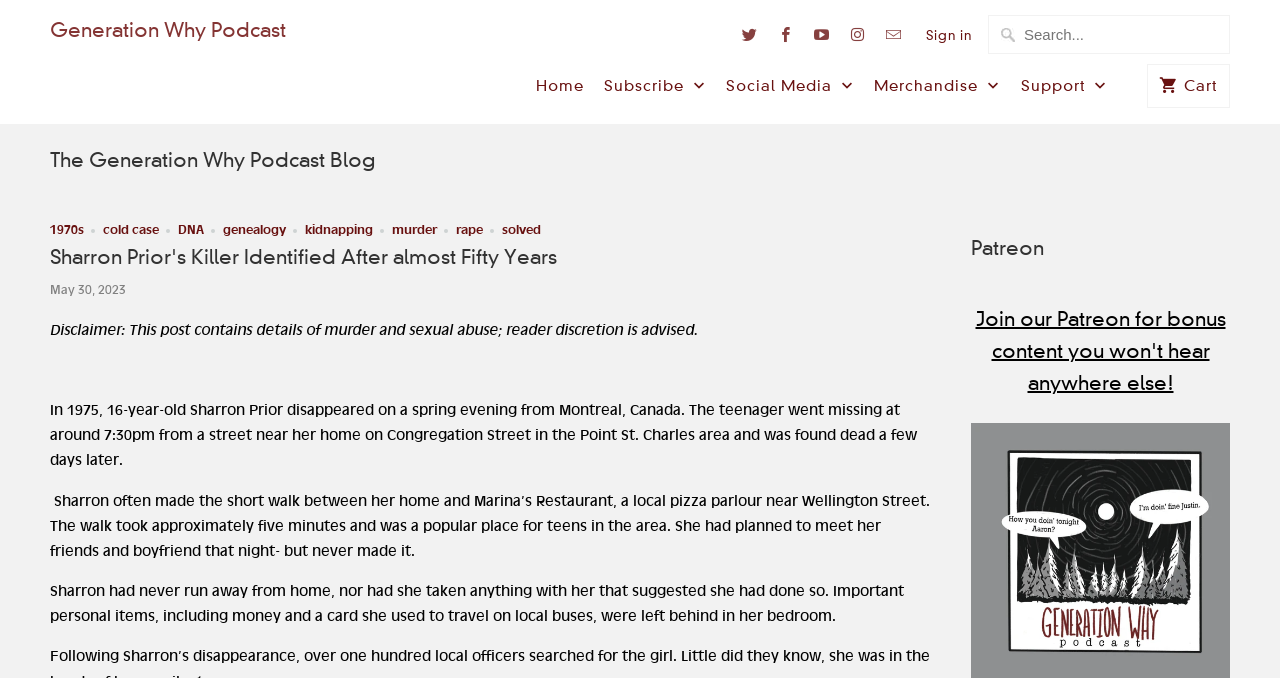Utilize the details in the image to give a detailed response to the question: What is the date of the post?

The date of the post can be found below the title of the webpage, where it says 'May 30, 2023'. This is likely the date the post was published.